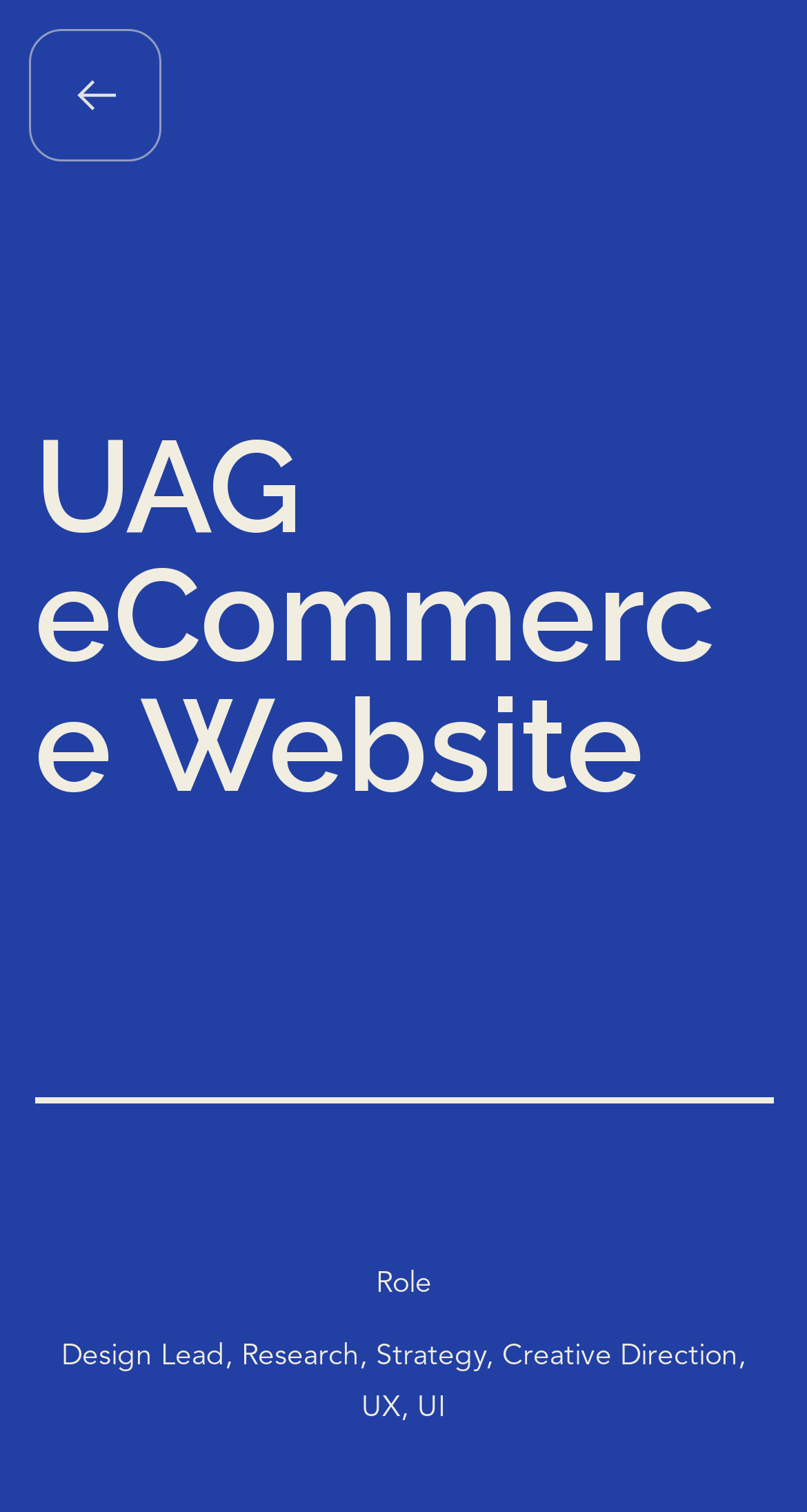Generate the text content of the main heading of the webpage.

UAG eCommerce Website